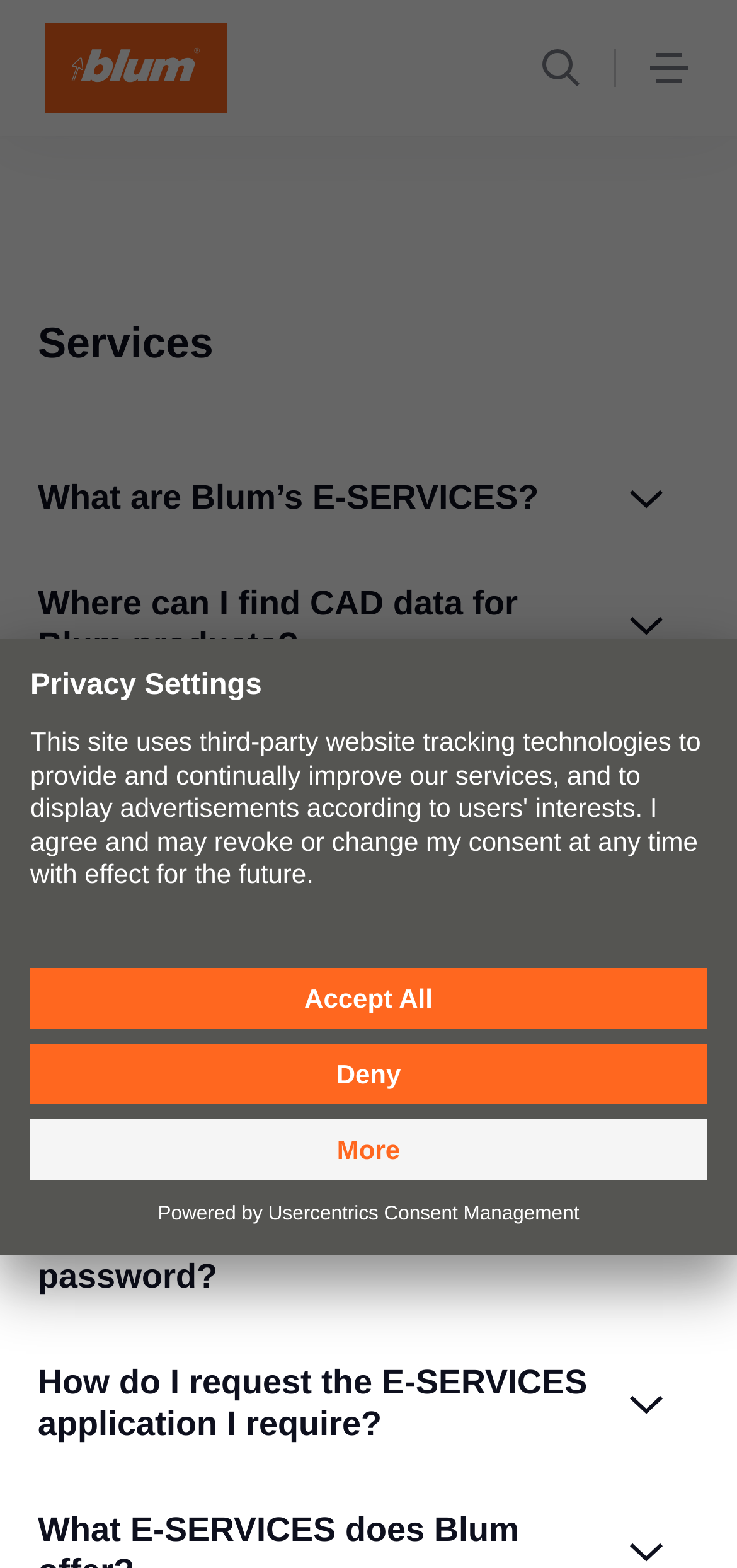Please specify the bounding box coordinates for the clickable region that will help you carry out the instruction: "Click the 'How do I get my personal E-SERVICES login?' button".

[0.051, 0.54, 0.949, 0.634]